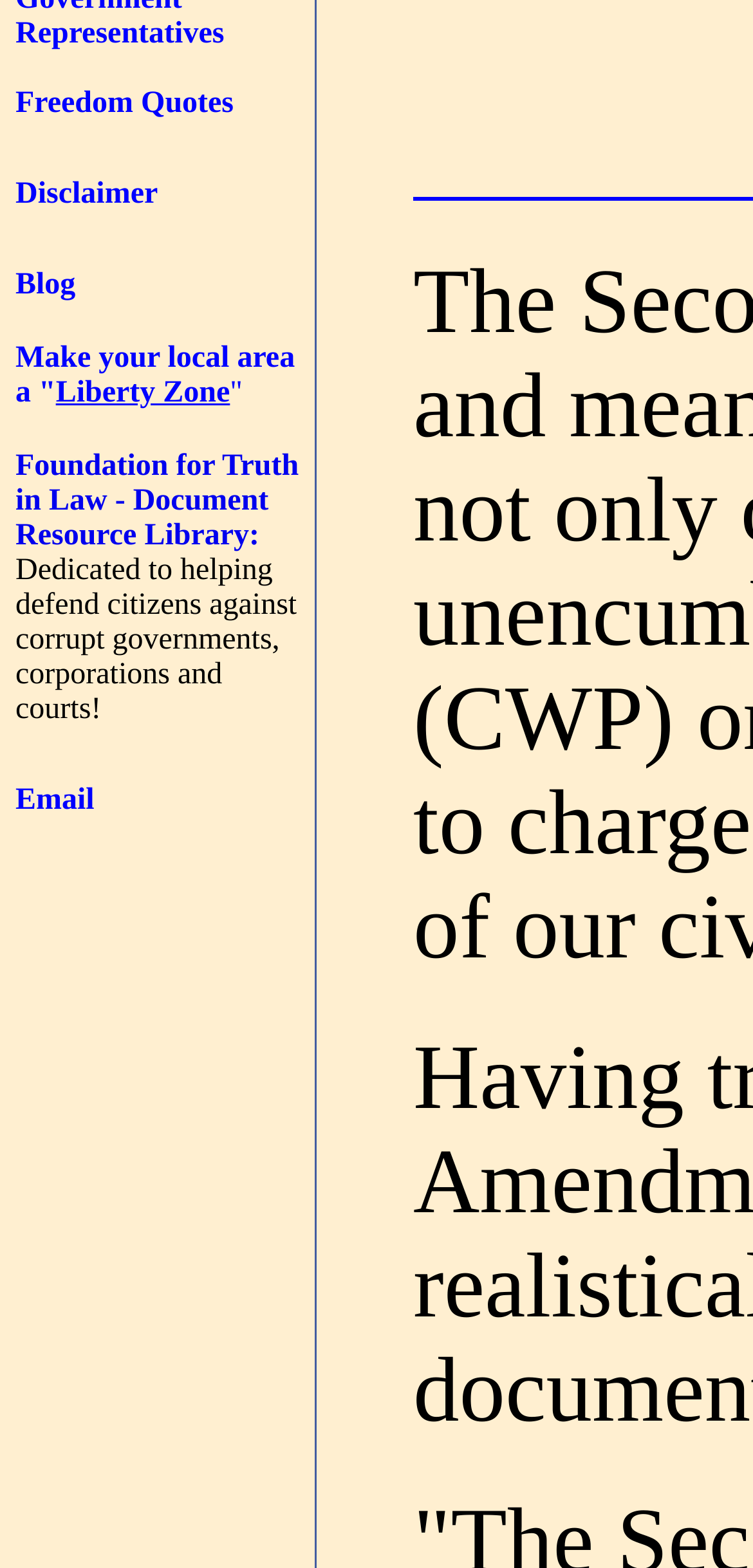From the screenshot, find the bounding box of the UI element matching this description: "Freedom Quotes". Supply the bounding box coordinates in the form [left, top, right, bottom], each a float between 0 and 1.

[0.021, 0.055, 0.31, 0.076]